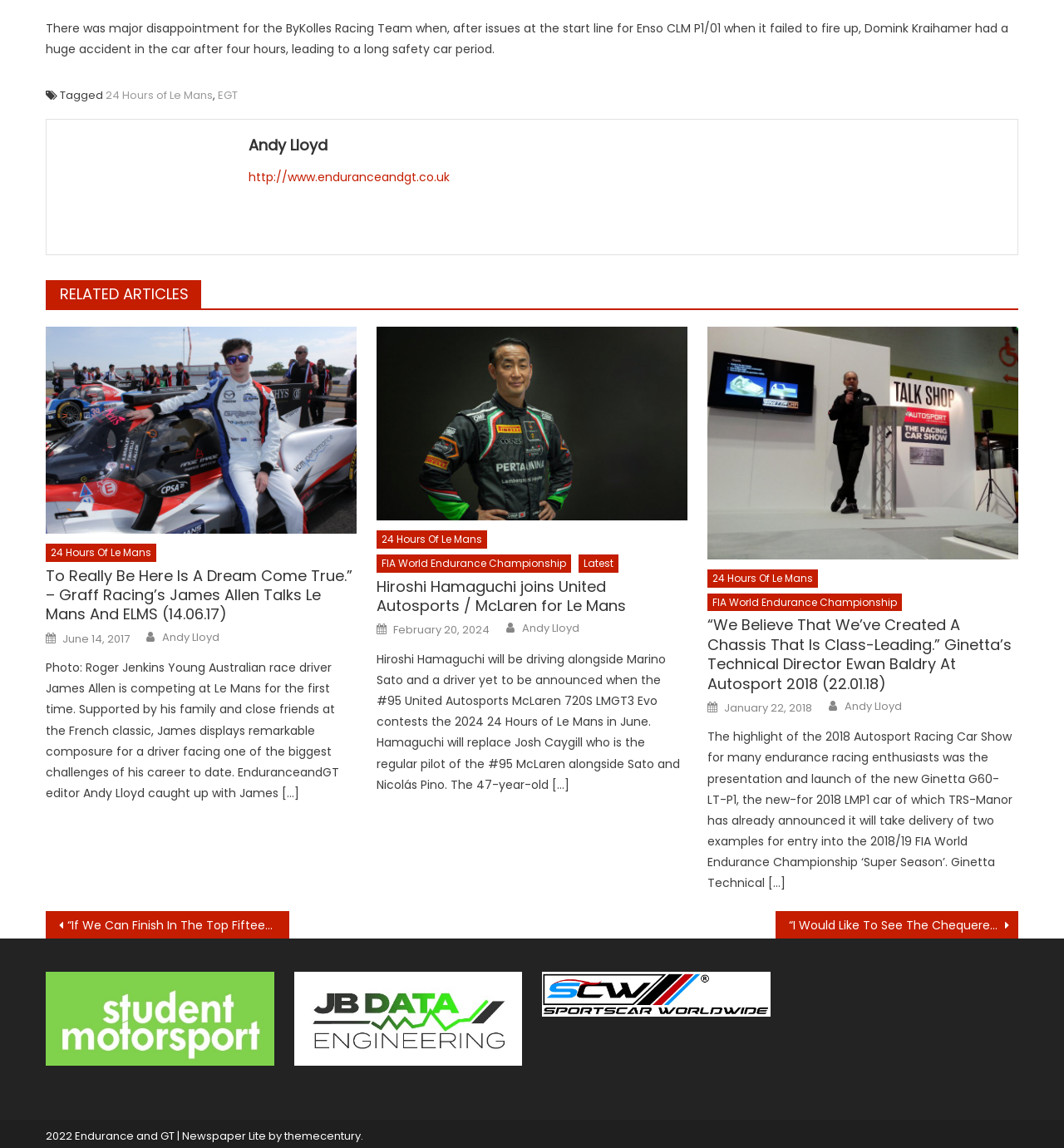Specify the bounding box coordinates of the area to click in order to execute this command: 'Click on the link to read about Graff Racing’s James Allen Talks Le Mans And ELMS'. The coordinates should consist of four float numbers ranging from 0 to 1, and should be formatted as [left, top, right, bottom].

[0.043, 0.284, 0.335, 0.465]